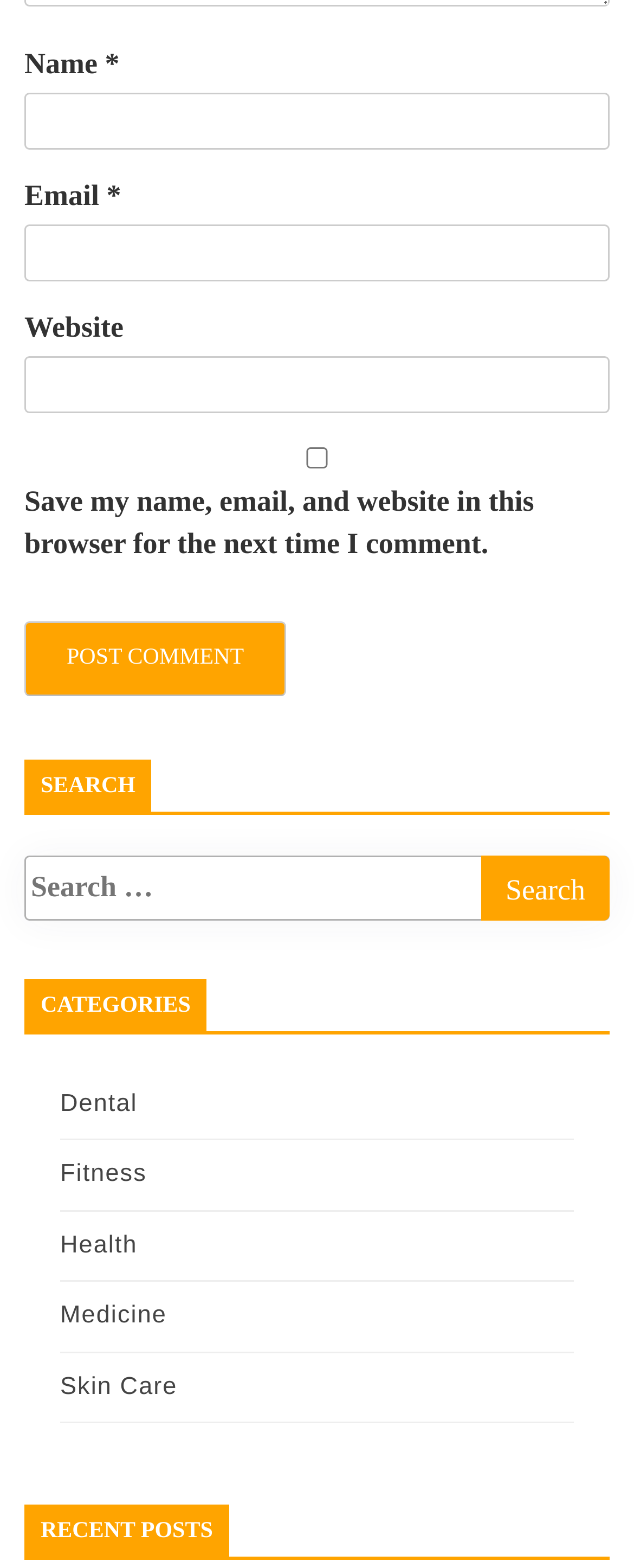Kindly determine the bounding box coordinates of the area that needs to be clicked to fulfill this instruction: "Check the box to save your information".

[0.038, 0.285, 0.962, 0.298]